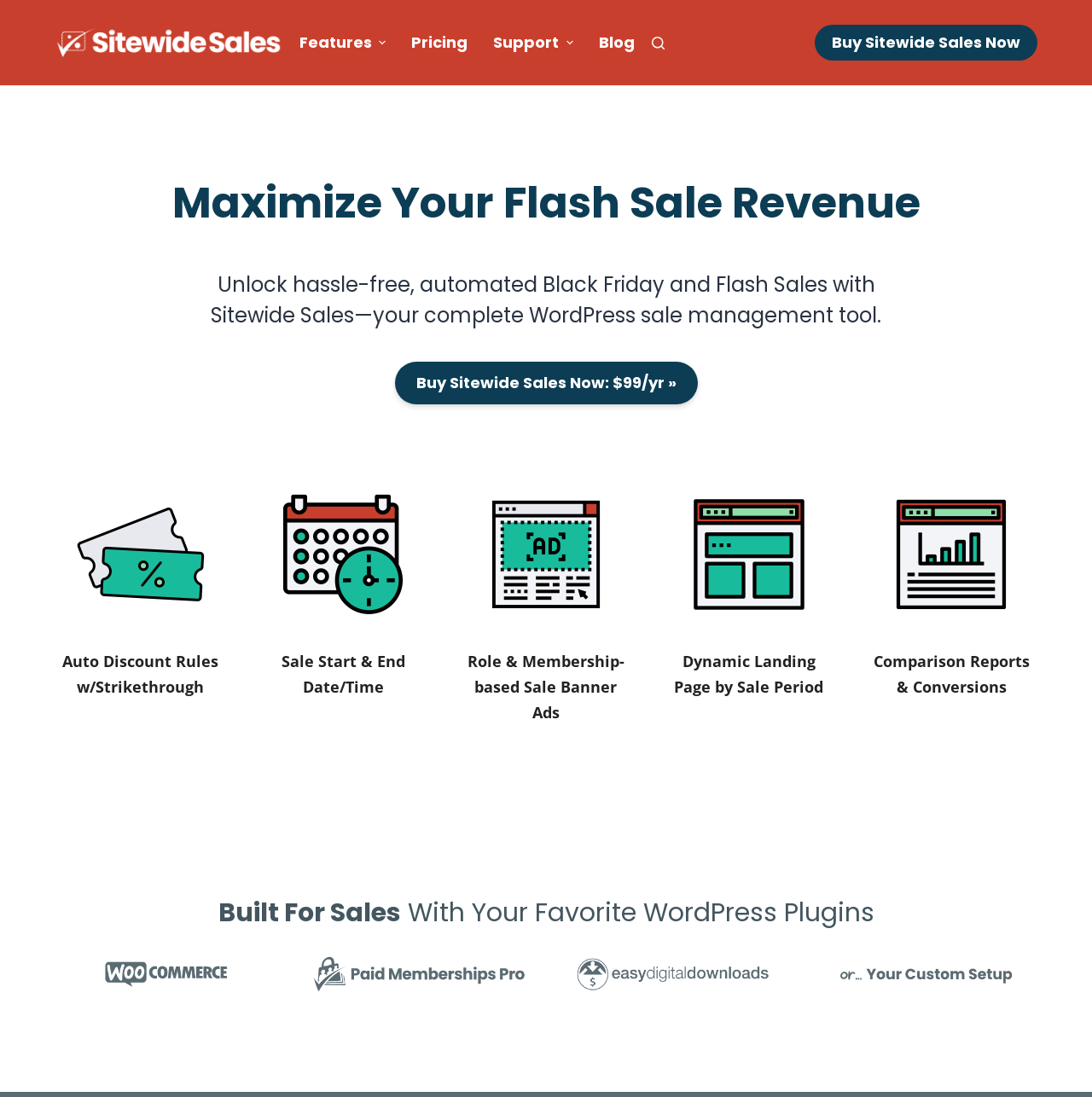Reply to the question with a brief word or phrase: What is the price of Sitewide Sales plugin?

$99/yr